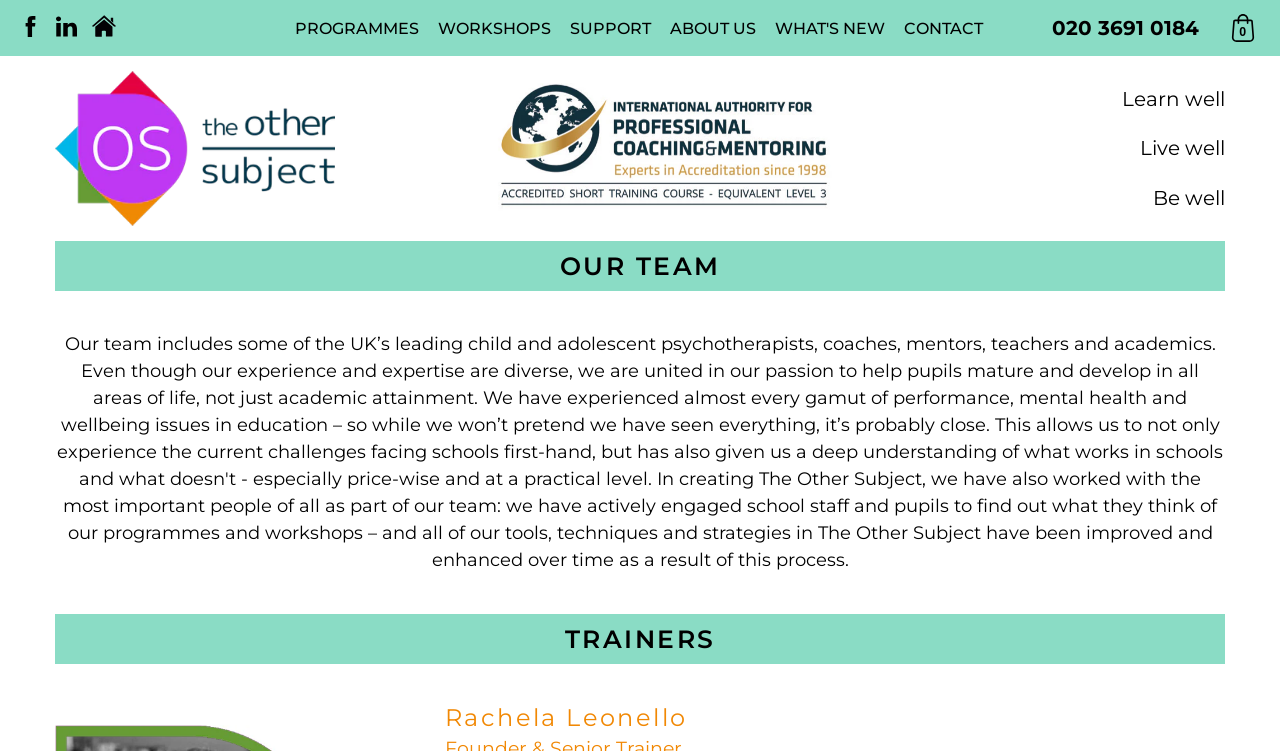Can you pinpoint the bounding box coordinates for the clickable element required for this instruction: "Learn more about the trainers by clicking the 'TRAINERS' heading"? The coordinates should be four float numbers between 0 and 1, i.e., [left, top, right, bottom].

[0.043, 0.817, 0.957, 0.884]